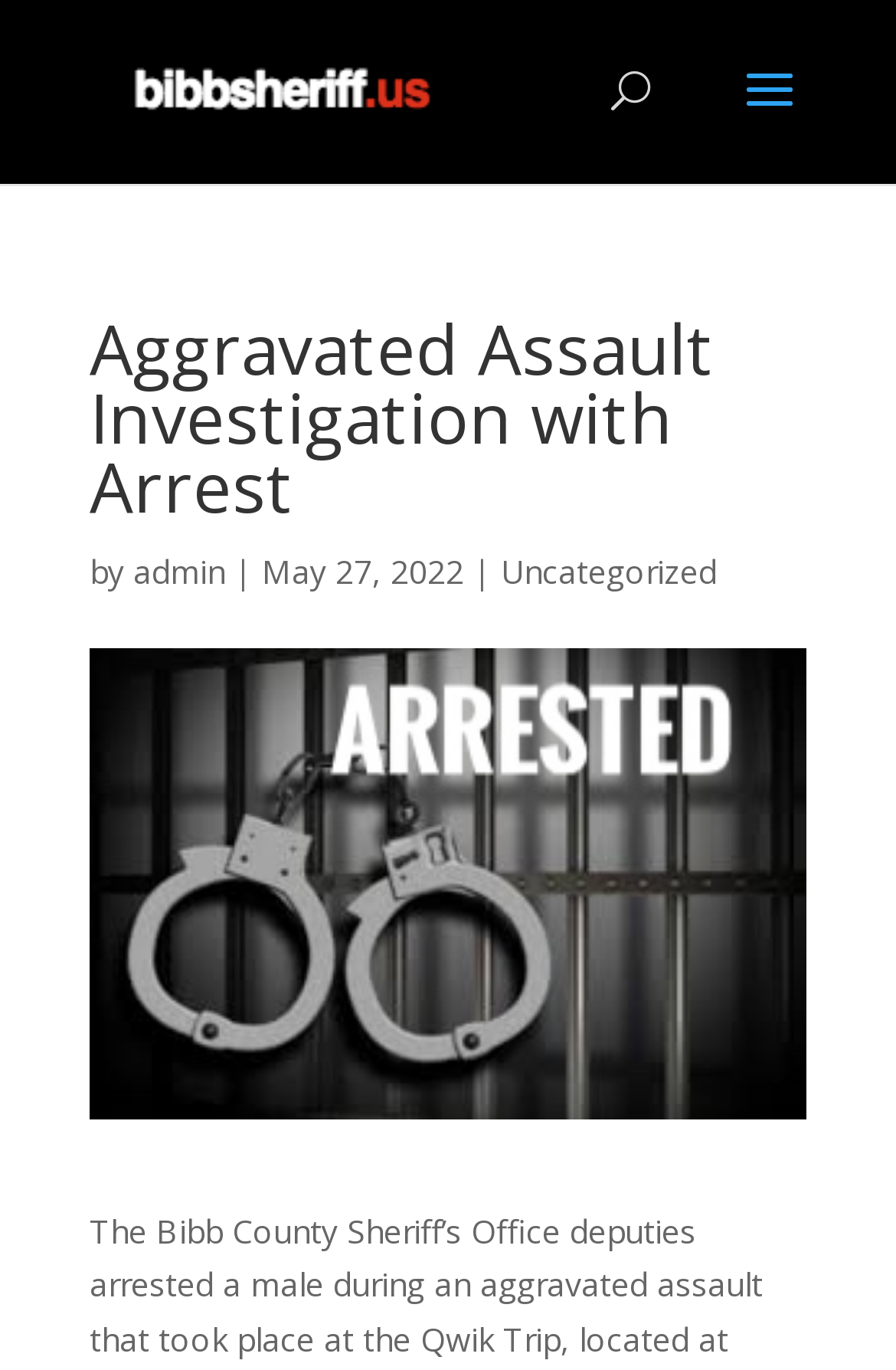Answer the question in one word or a short phrase:
What is the category of the investigation?

Uncategorized